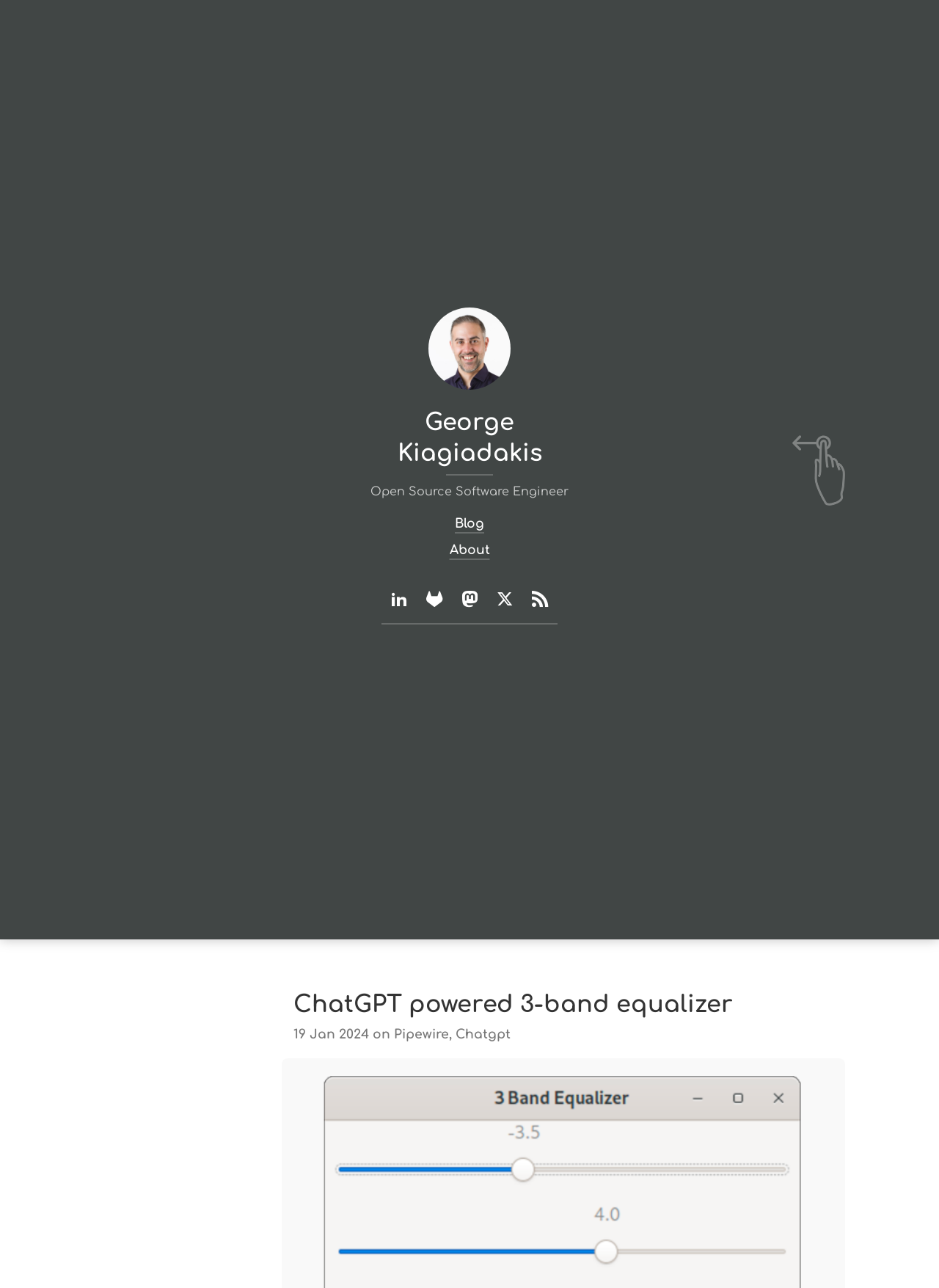Determine the bounding box coordinates for the area that needs to be clicked to fulfill this task: "Read about How we came to be". The coordinates must be given as four float numbers between 0 and 1, i.e., [left, top, right, bottom].

None